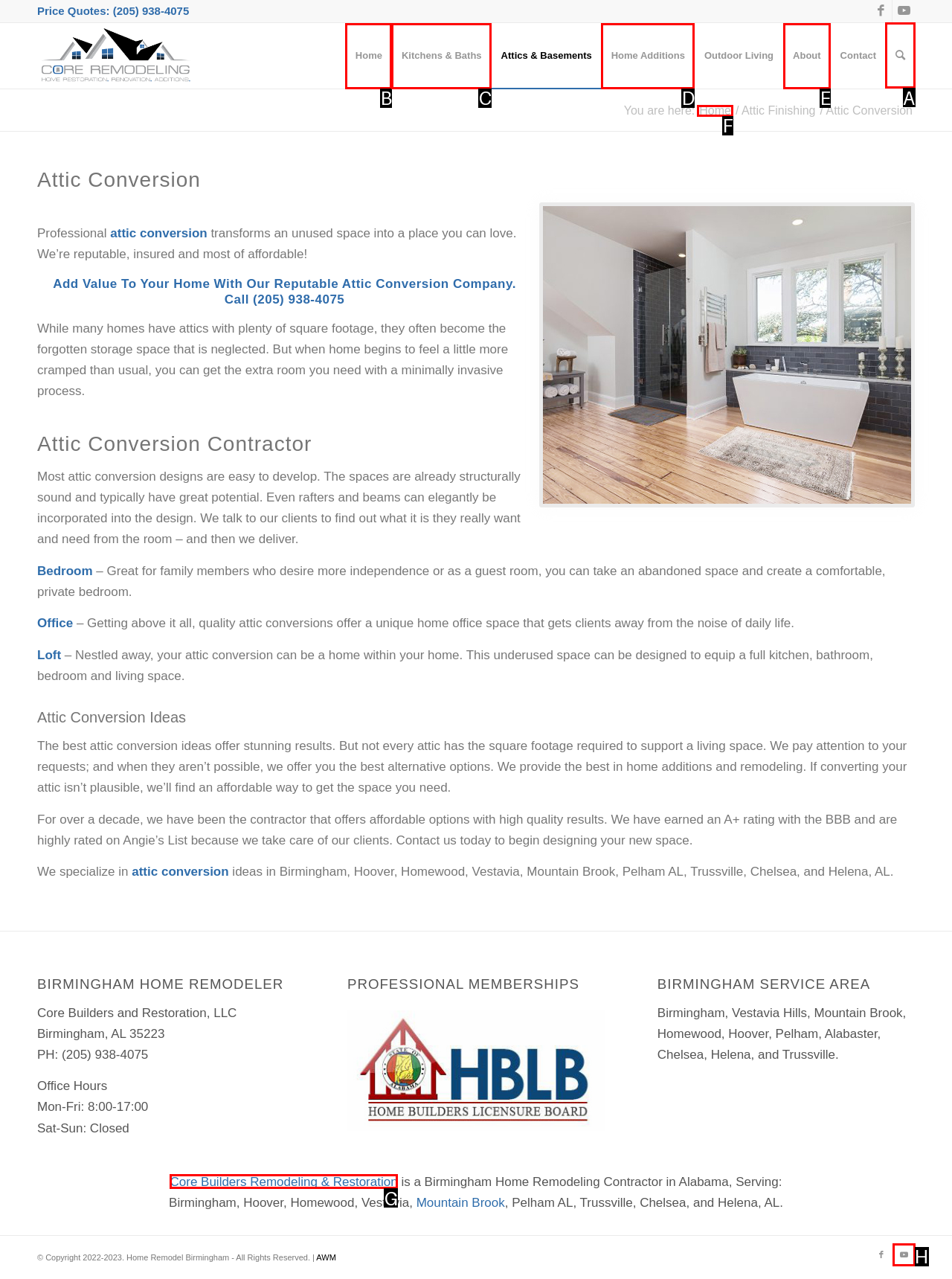Identify the HTML element that should be clicked to accomplish the task: Search for something
Provide the option's letter from the given choices.

A